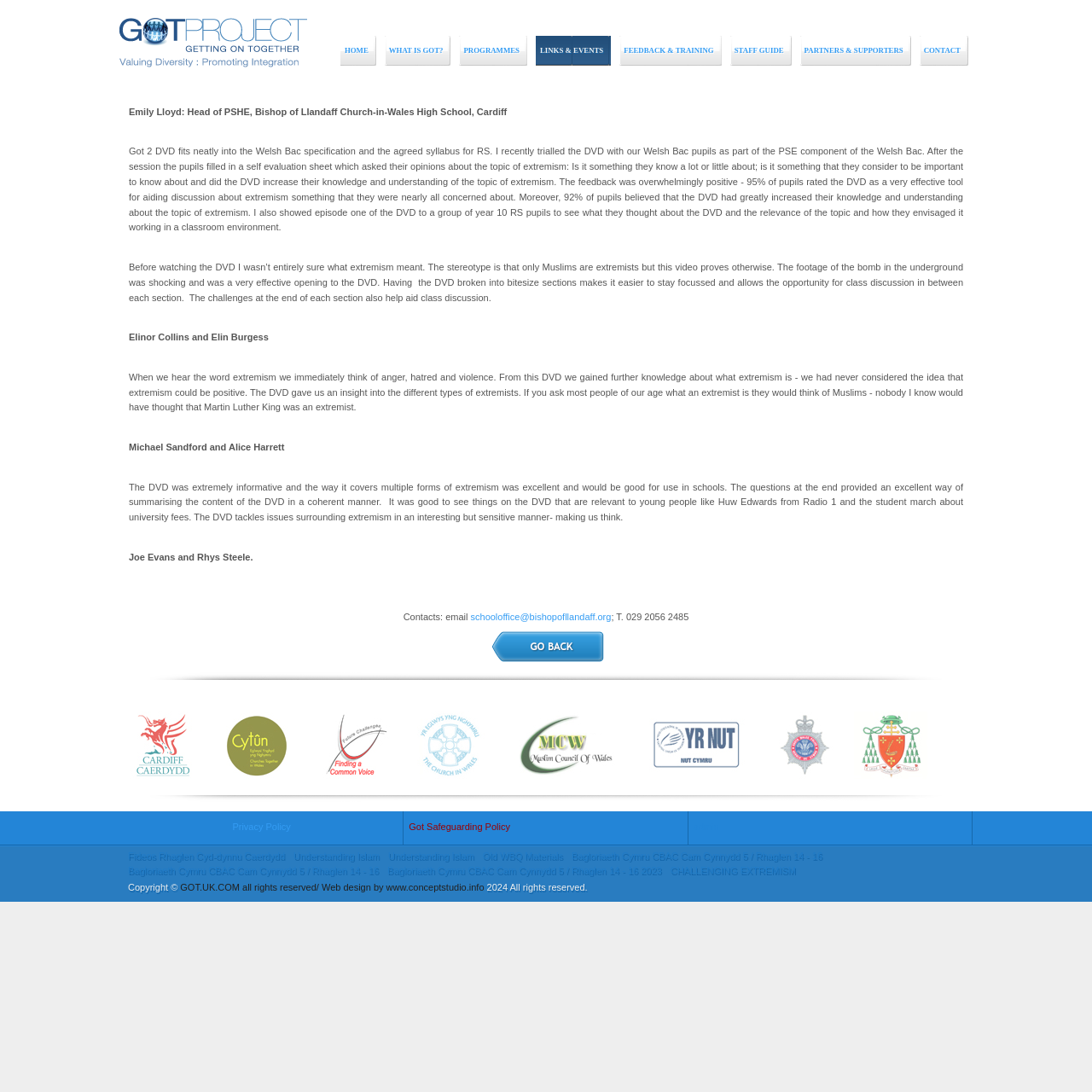Show the bounding box coordinates for the element that needs to be clicked to execute the following instruction: "Click CHALLENGING EXTREMISM". Provide the coordinates in the form of four float numbers between 0 and 1, i.e., [left, top, right, bottom].

[0.614, 0.792, 0.729, 0.802]